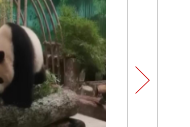Offer a meticulous description of the image.

A heartwarming image featuring a giant panda in a lush, green environment, capturing the essence of its natural habitat. The panda, with its characteristic black and white fur, appears to be exploring its surroundings, showcasing its playful and curious nature. This scene highlights not only the beauty of the panda but also the importance of conservation efforts to protect these enchanting creatures. The backdrop is a vibrant display of greenery, further enhancing the serene atmosphere of this close encounter with one of nature’s most beloved animals.